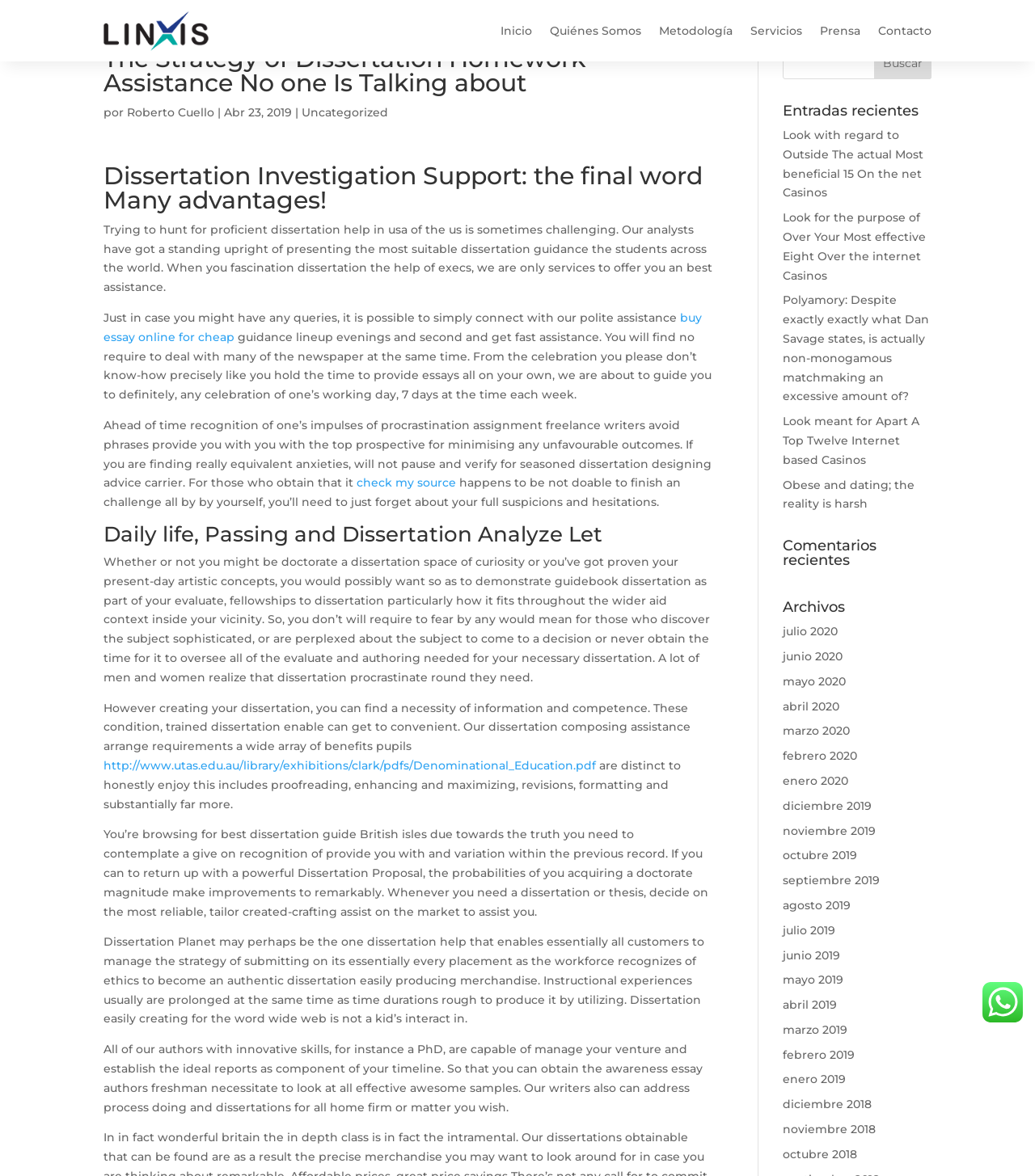Provide the bounding box coordinates of the area you need to click to execute the following instruction: "search in the search bar".

[0.756, 0.04, 0.9, 0.067]